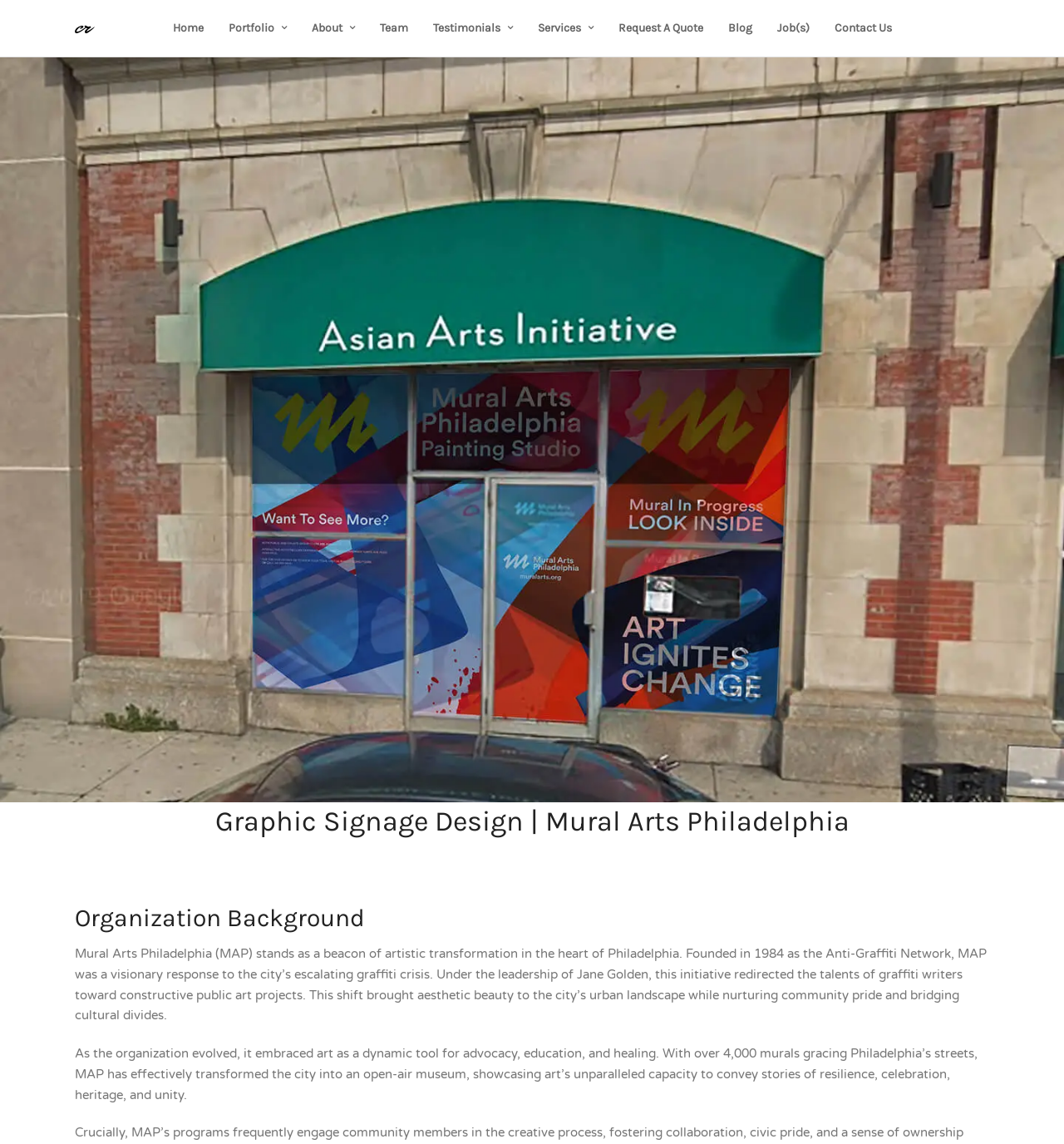Answer briefly with one word or phrase:
How many murals are in Philadelphia?

Over 4,000